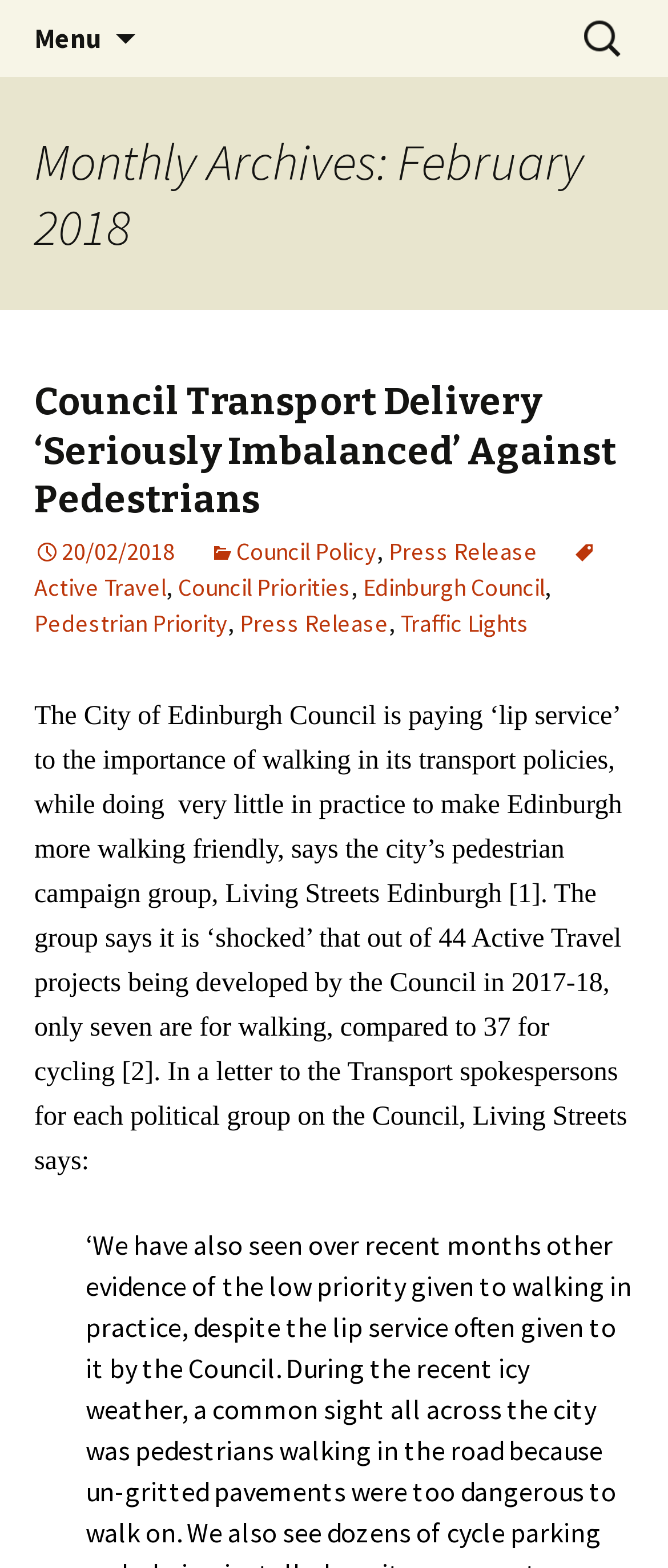Determine which piece of text is the heading of the webpage and provide it.

Living Streets Edinburgh